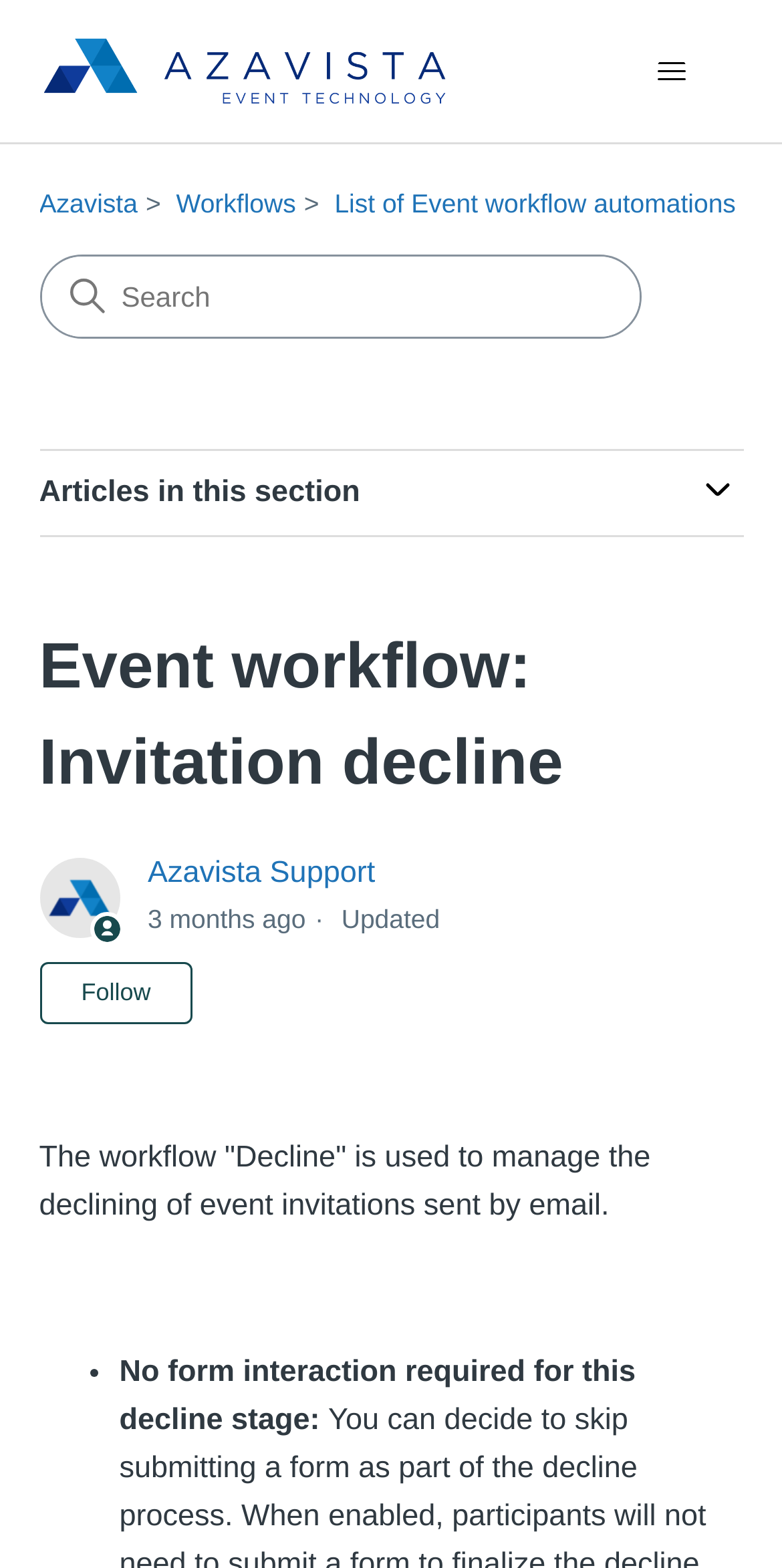What is the current status of this article?
Please look at the screenshot and answer in one word or a short phrase.

Not yet followed by anyone